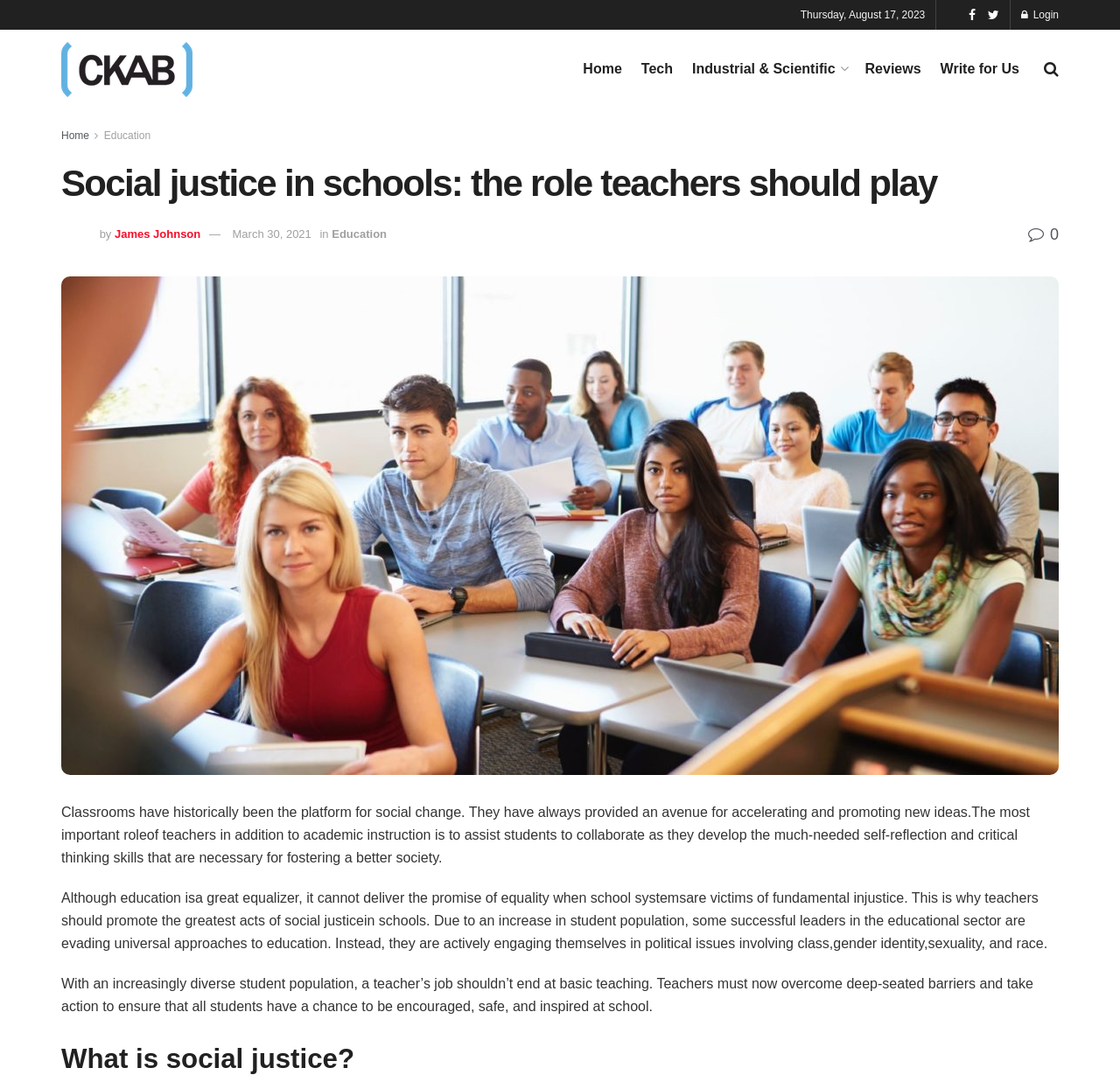Determine the bounding box coordinates for the area that should be clicked to carry out the following instruction: "Click on the 'CKAB' logo".

[0.055, 0.039, 0.172, 0.09]